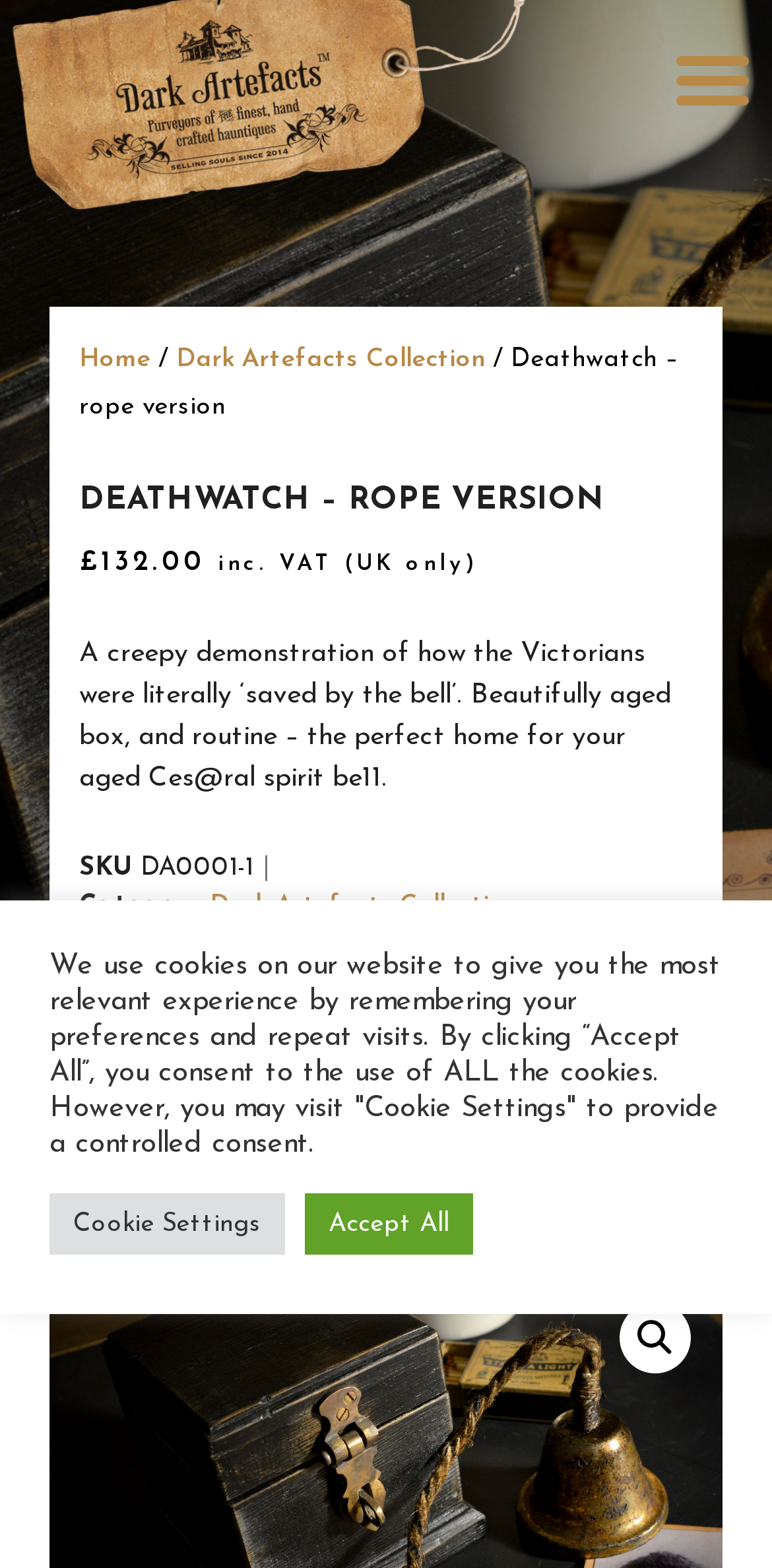Identify the bounding box coordinates of the clickable section necessary to follow the following instruction: "Change product quantity". The coordinates should be presented as four float numbers from 0 to 1, i.e., [left, top, right, bottom].

[0.103, 0.671, 0.252, 0.729]